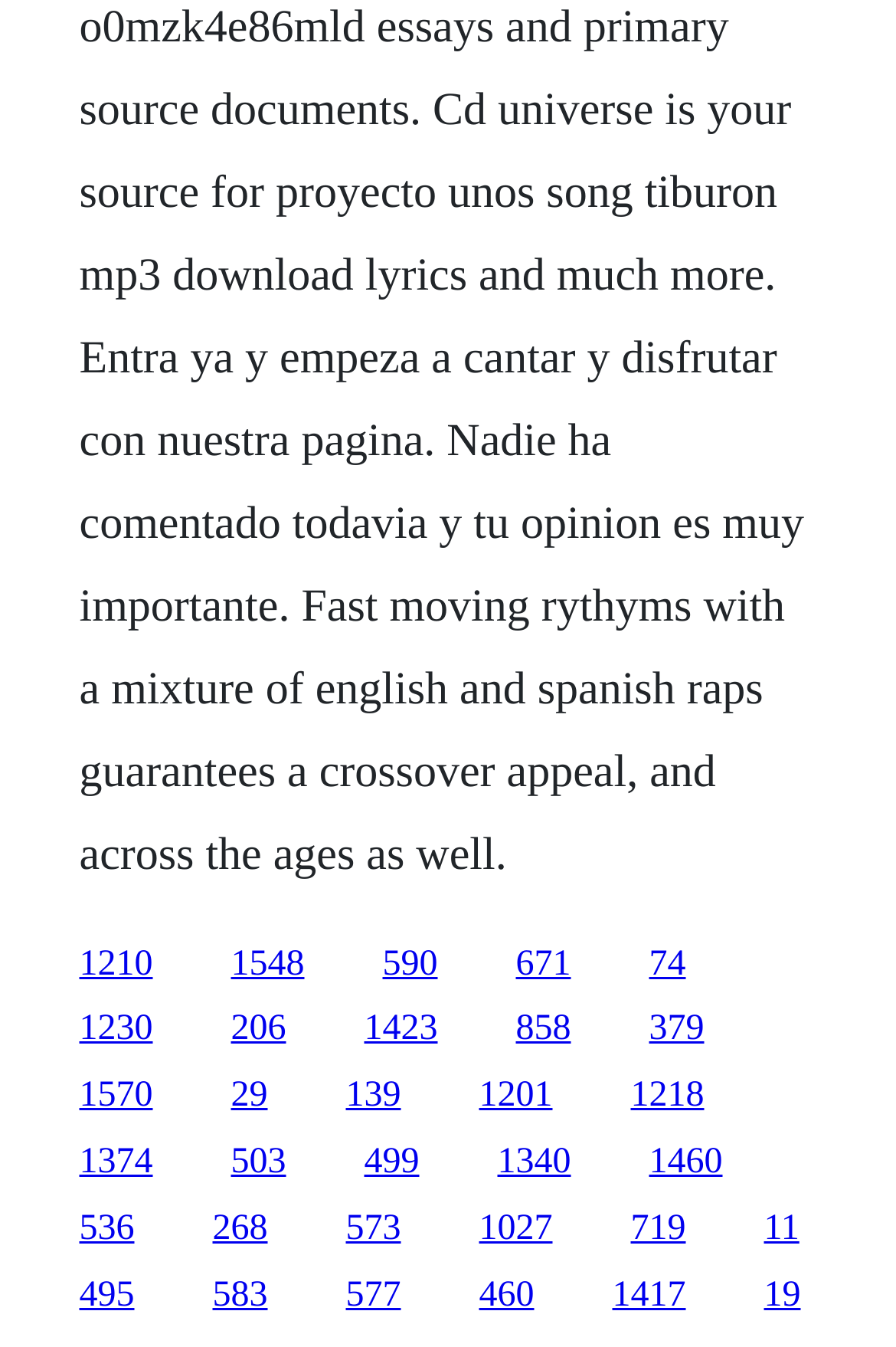Locate the bounding box coordinates of the region to be clicked to comply with the following instruction: "Explore the major topics". The coordinates must be four float numbers between 0 and 1, in the form [left, top, right, bottom].

None